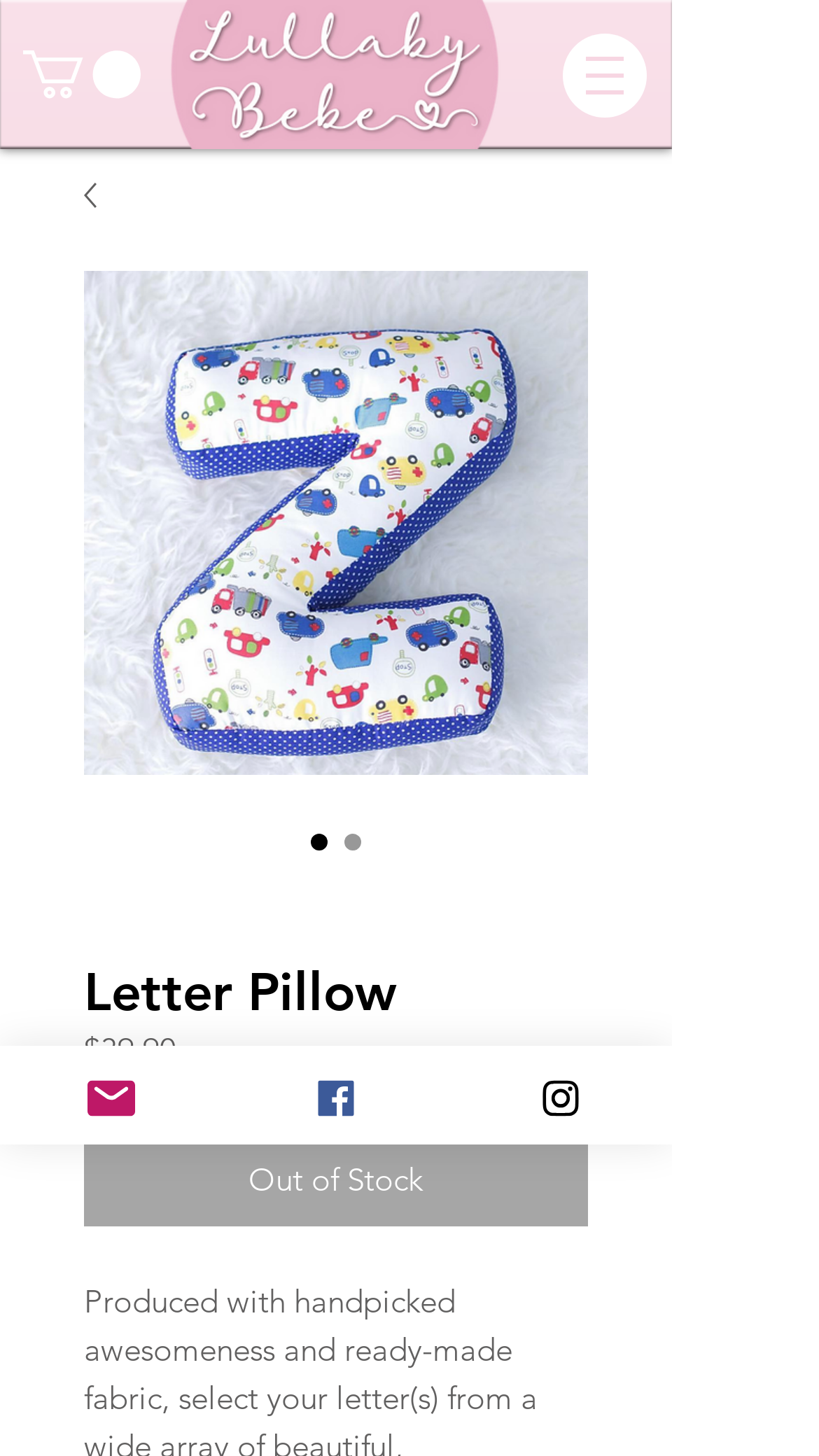Using the provided description Facebook, find the bounding box coordinates for the UI element. Provide the coordinates in (top-left x, top-left y, bottom-right x, bottom-right y) format, ensuring all values are between 0 and 1.

[0.274, 0.718, 0.547, 0.786]